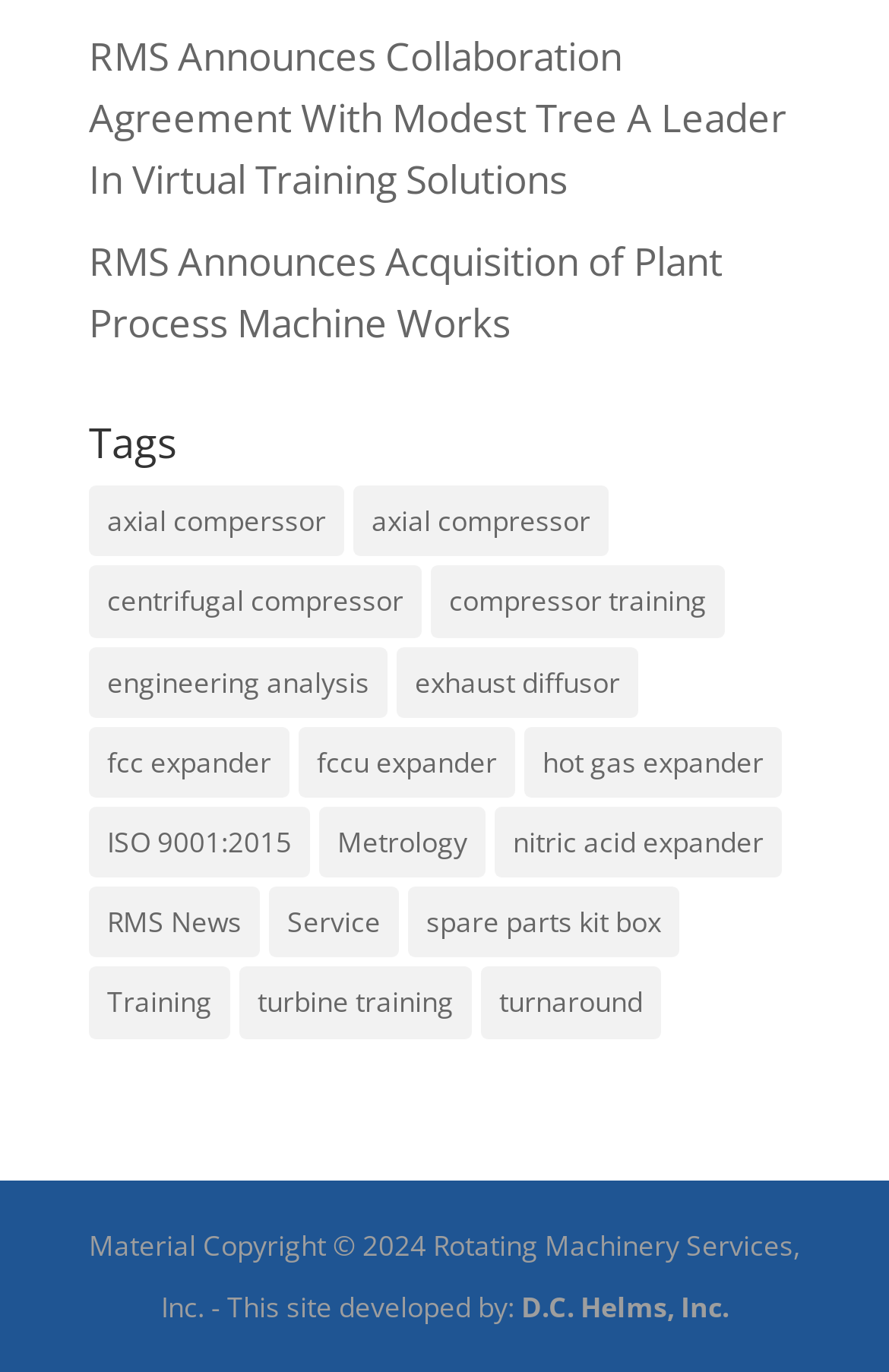Identify the bounding box coordinates for the element you need to click to achieve the following task: "View centrifugal compressor information". Provide the bounding box coordinates as four float numbers between 0 and 1, in the form [left, top, right, bottom].

[0.1, 0.413, 0.474, 0.464]